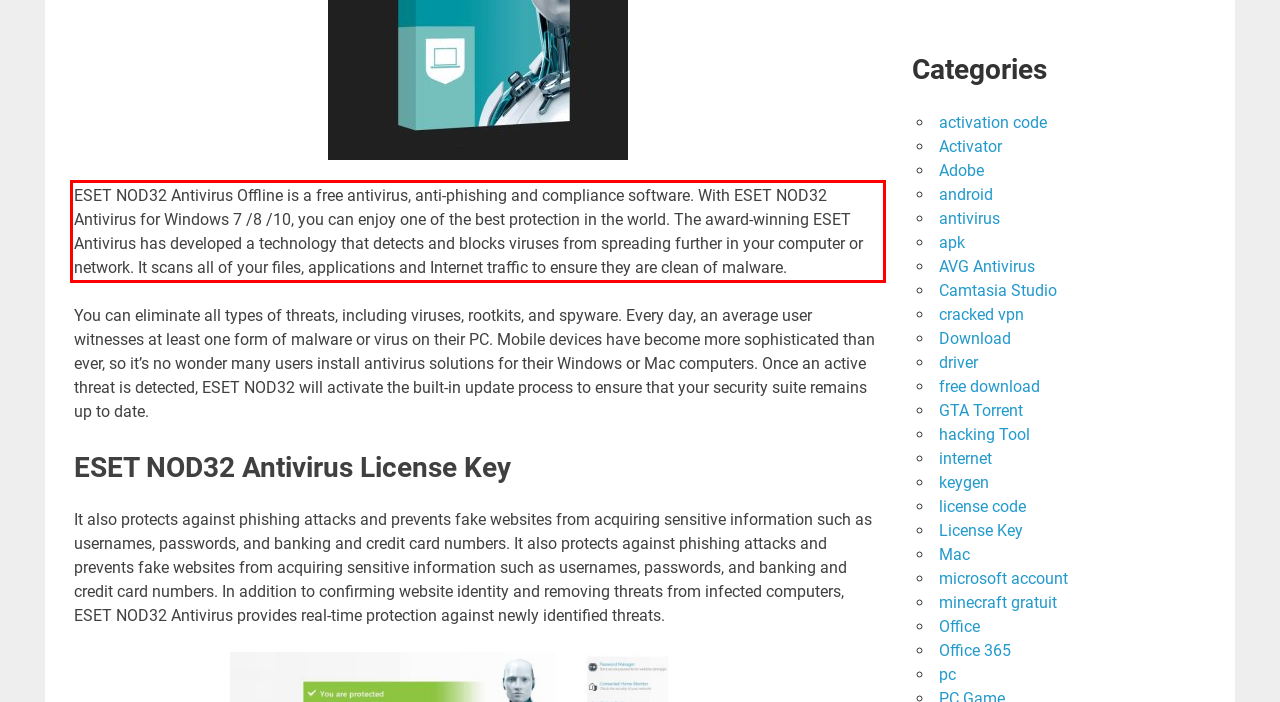You have a screenshot of a webpage, and there is a red bounding box around a UI element. Utilize OCR to extract the text within this red bounding box.

ESET NOD32 Antivirus Offline is a free antivirus, anti-phishing and compliance software. With ESET NOD32 Antivirus for Windows 7 /8 /10, you can enjoy one of the best protection in the world. The award-winning ESET Antivirus has developed a technology that detects and blocks viruses from spreading further in your computer or network. It scans all of your files, applications and Internet traffic to ensure they are clean of malware.